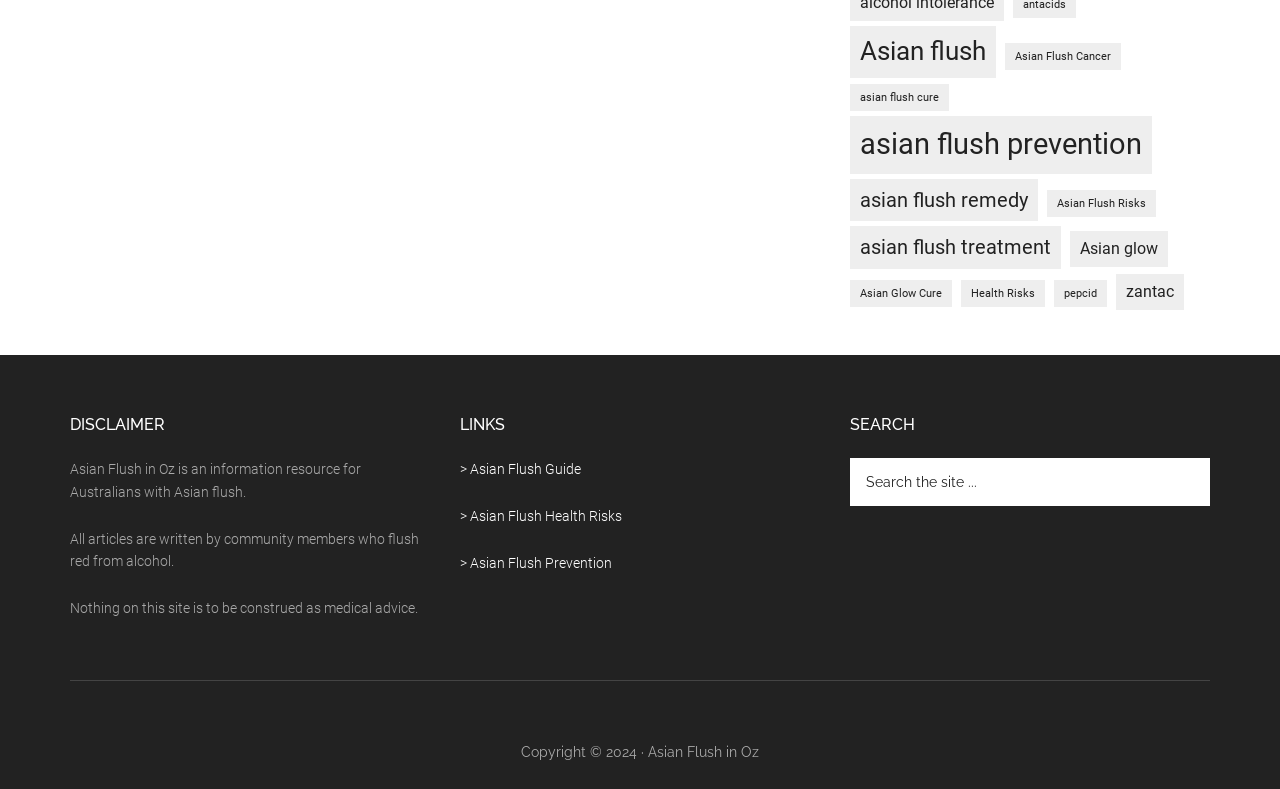Identify the bounding box coordinates for the element you need to click to achieve the following task: "Learn about Asian Flush Prevention". The coordinates must be four float values ranging from 0 to 1, formatted as [left, top, right, bottom].

[0.664, 0.147, 0.9, 0.22]